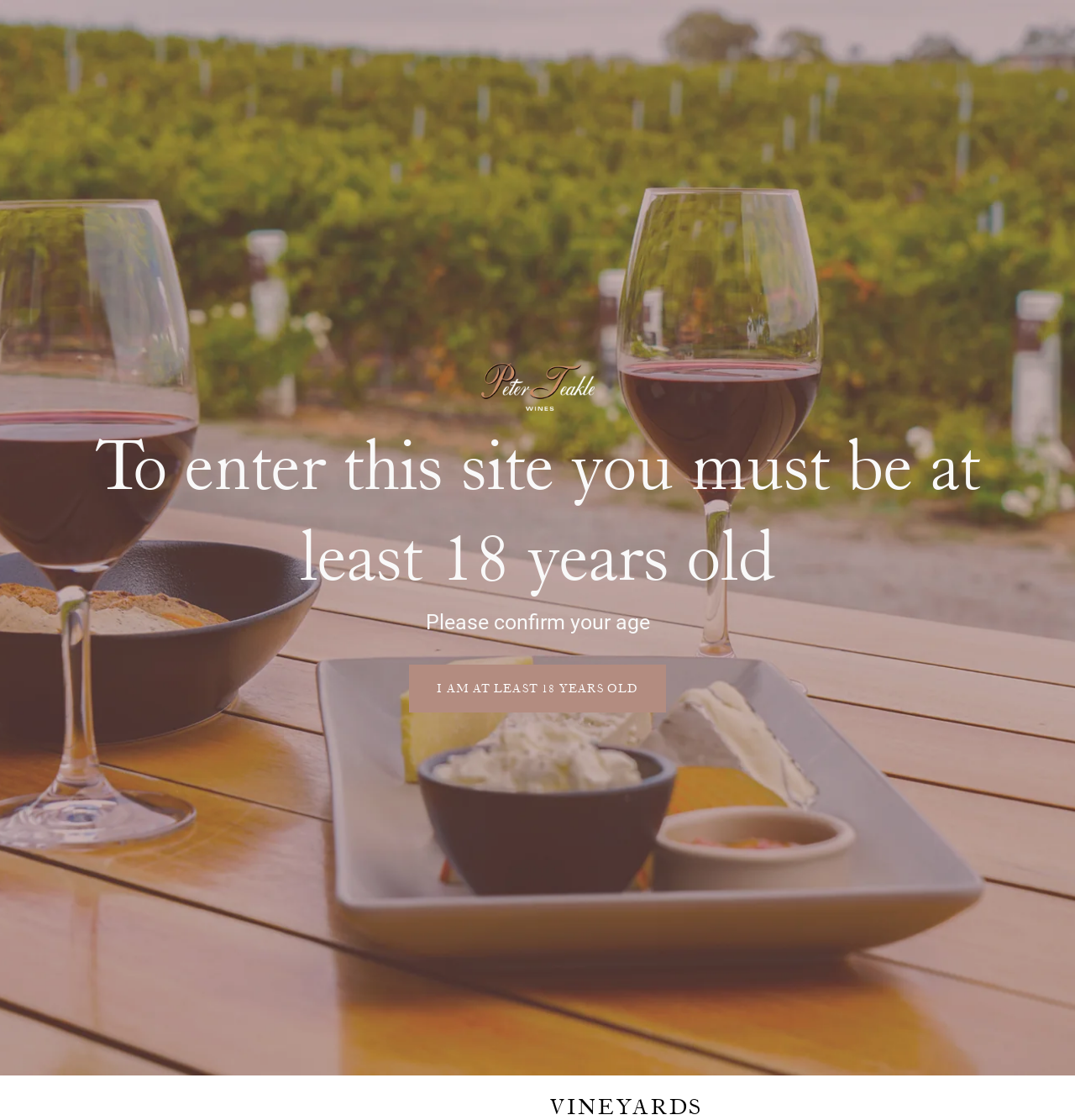What is the purpose of halting fermentation in the winemaking process?
Based on the content of the image, thoroughly explain and answer the question.

Fermentation was halted by chilling and filtering the wine to retain the natural fruit sweetness that is found in late harvest style wines.